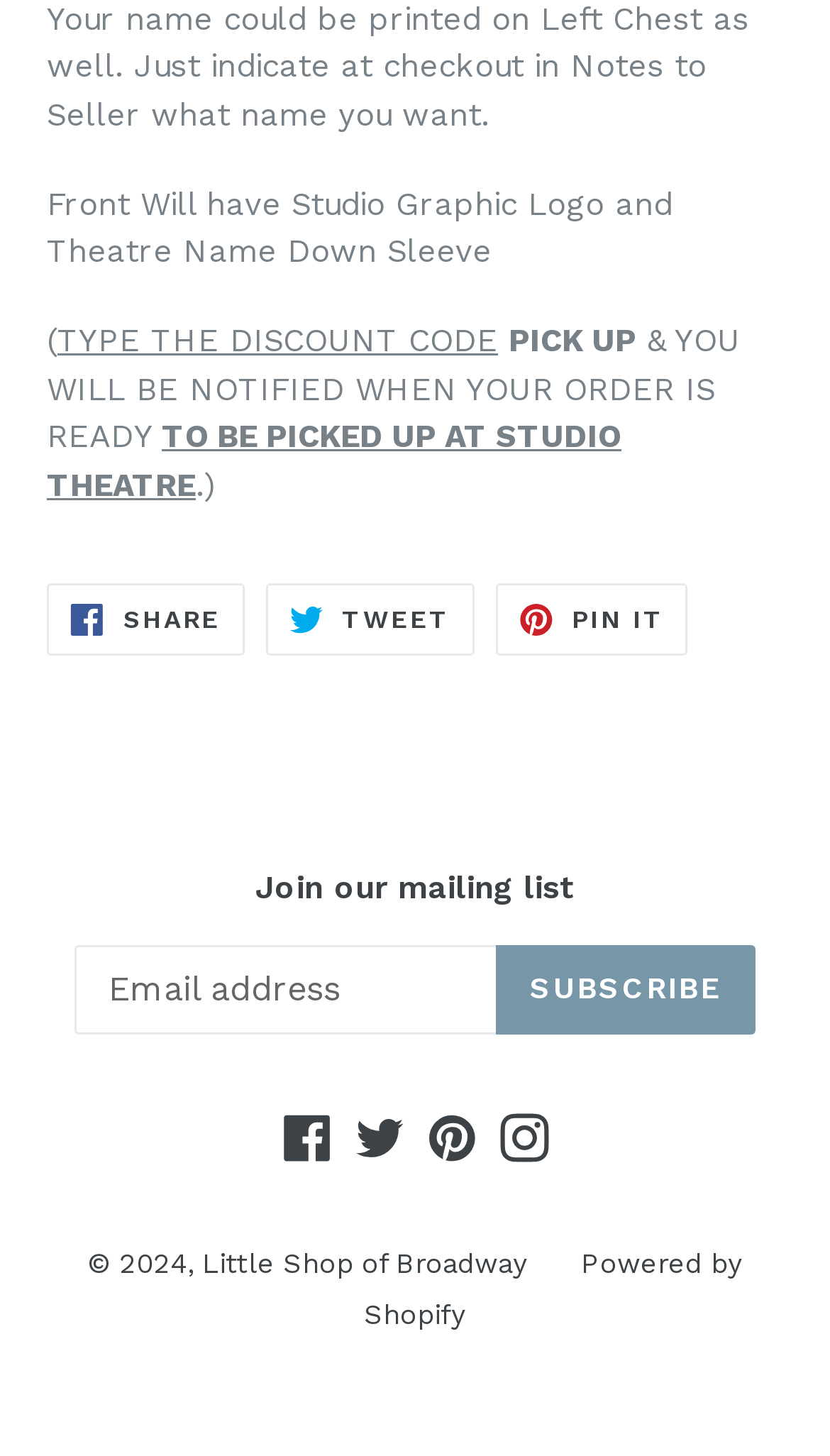Find the bounding box coordinates of the clickable element required to execute the following instruction: "Type the discount code". Provide the coordinates as four float numbers between 0 and 1, i.e., [left, top, right, bottom].

[0.069, 0.221, 0.6, 0.247]